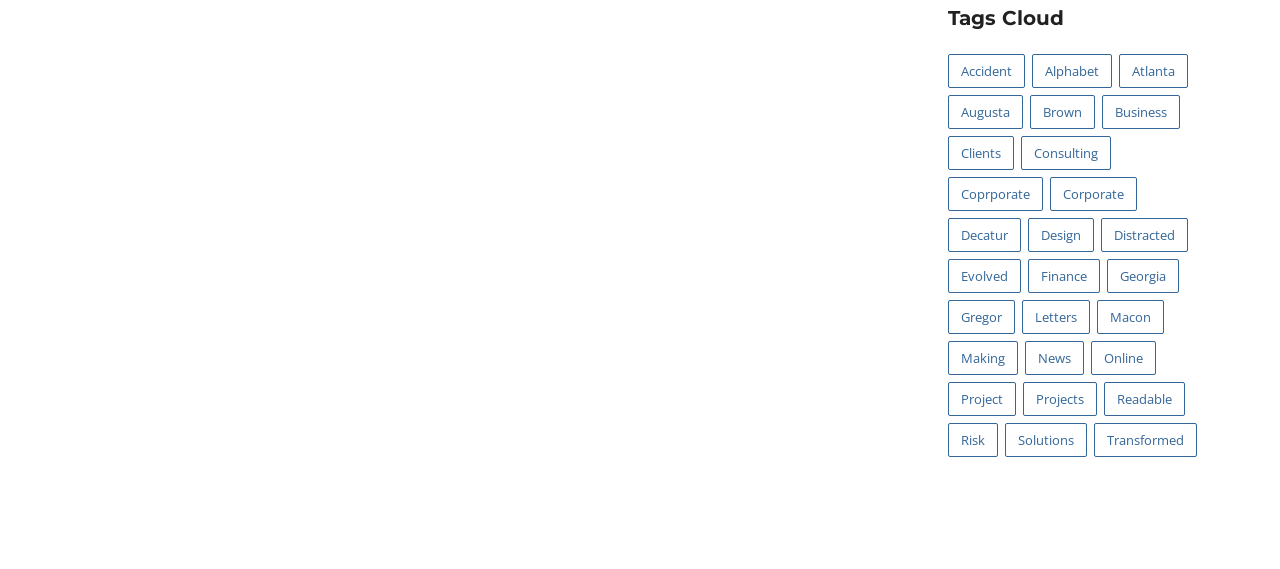How many tags are there in the list?
Based on the image, answer the question with as much detail as possible.

There are 28 tags in the list, which can be counted by iterating through the link elements and their corresponding StaticText elements.